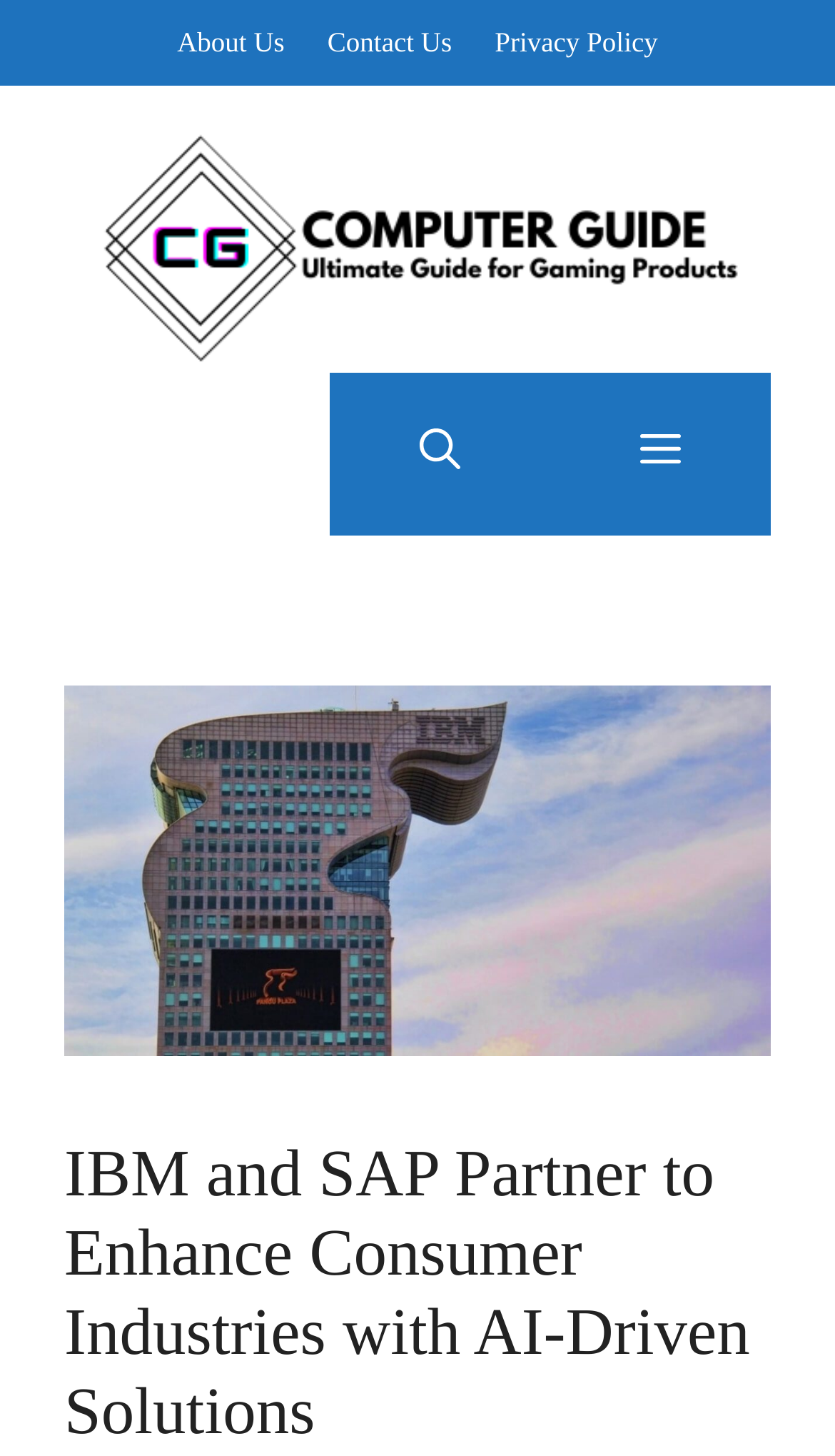How many footer links are there?
Please provide a comprehensive answer based on the details in the screenshot.

I counted the number of links at the bottom of the page, which are 'About Us', 'Contact Us', and 'Privacy Policy', suggesting that there are three footer links.